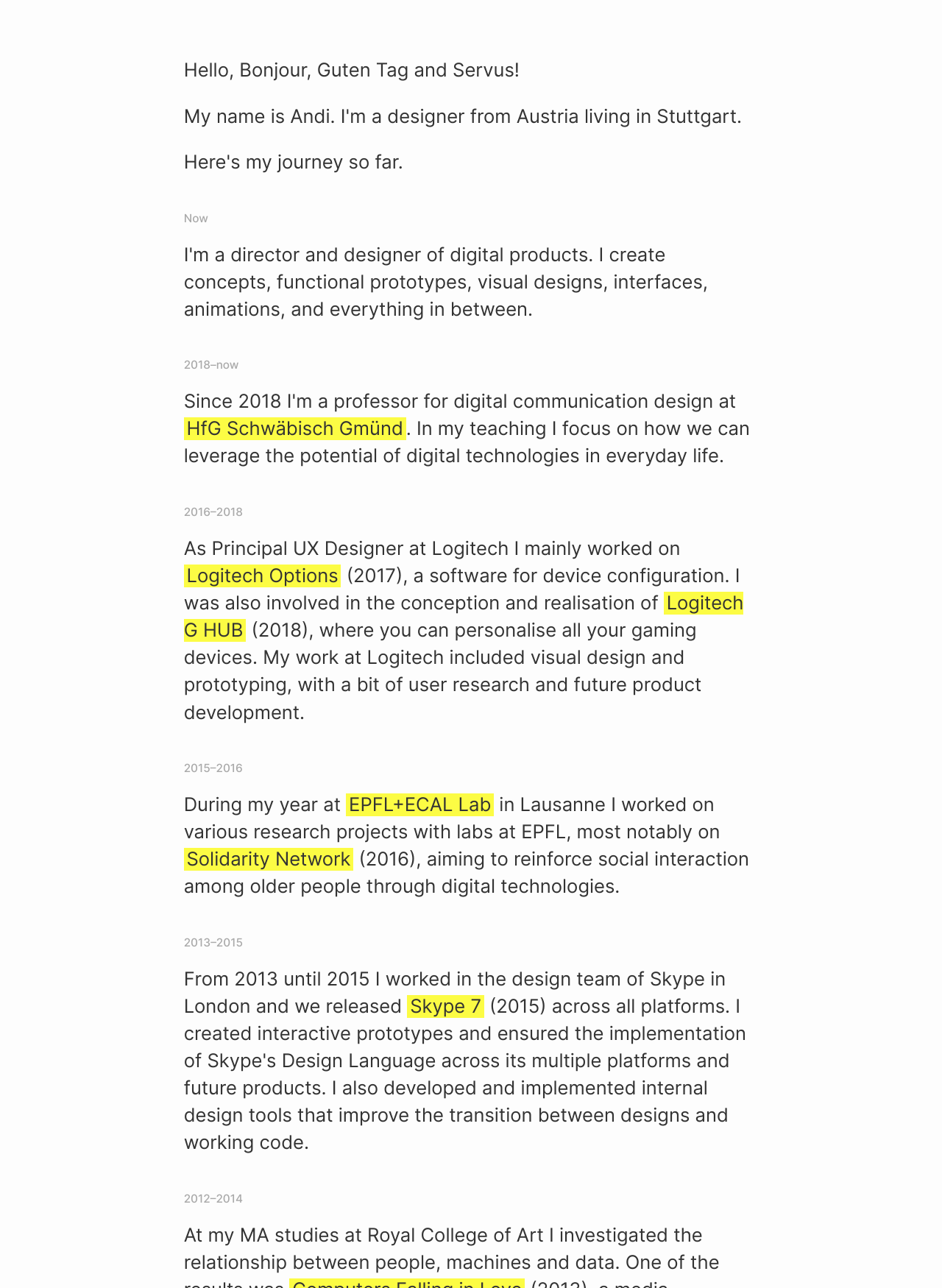Where did Andreas Pollok work as a professor?
Provide a detailed and well-explained answer to the question.

According to the webpage, Andreas Pollok worked as a professor for digital communication design at HfG Schwäbisch Gmünd, as mentioned in the text 'professor for digital communication design at HfG Schwäbisch Gmünd'.